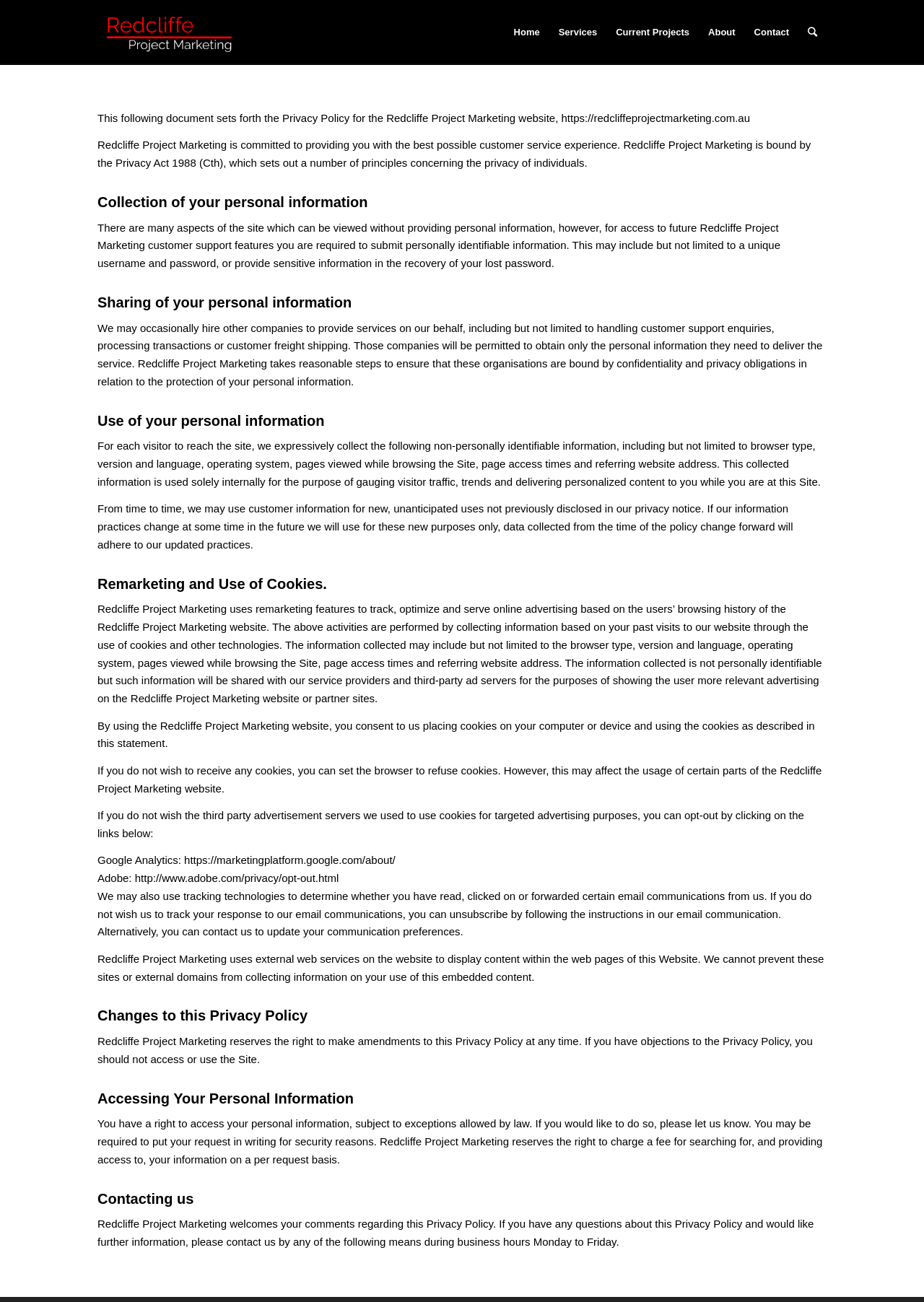How can users access their personal information?
Refer to the image and provide a one-word or short phrase answer.

By requesting in writing